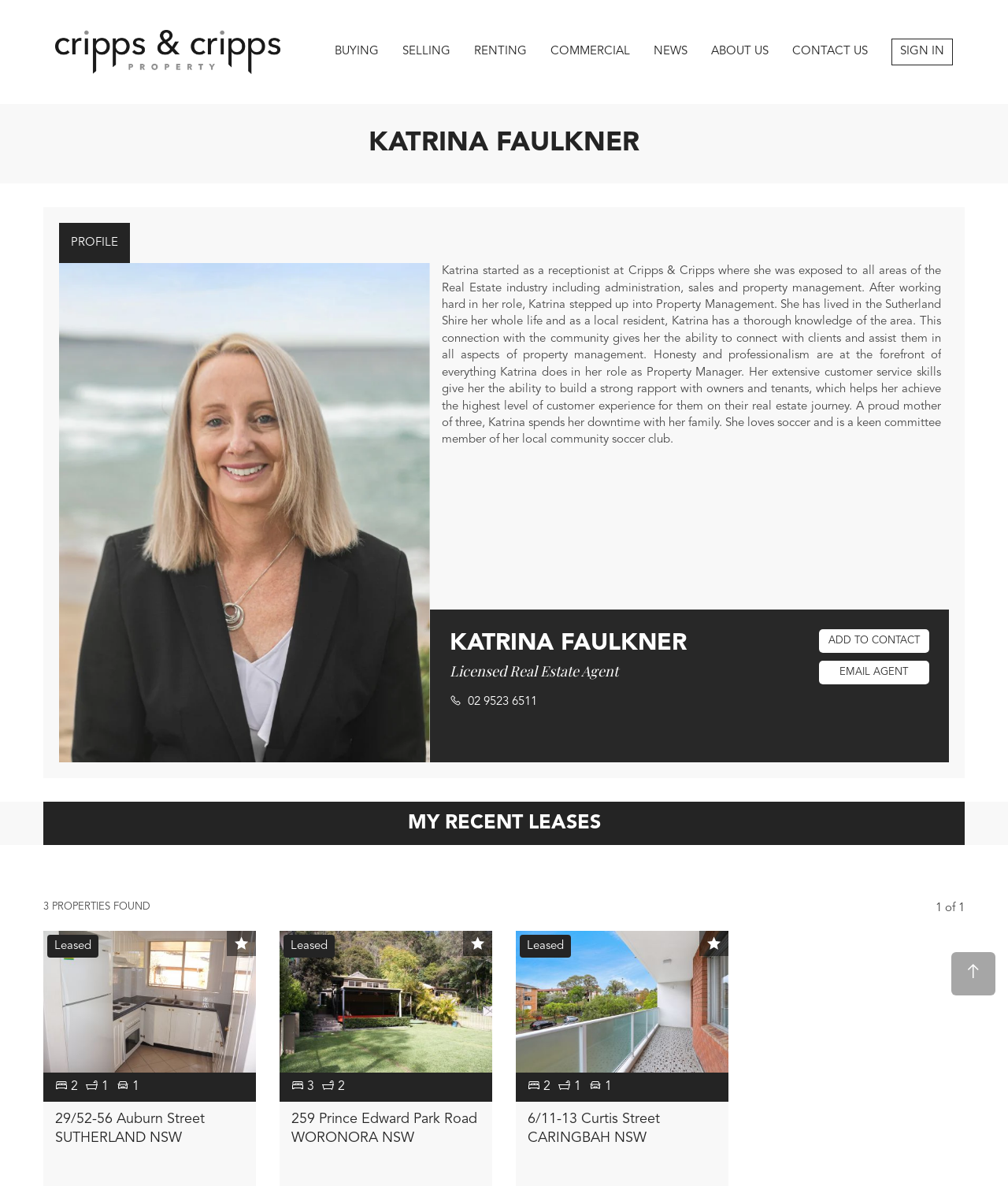How many properties are listed under 'MY RECENT LEASES'?
Give a single word or phrase as your answer by examining the image.

3